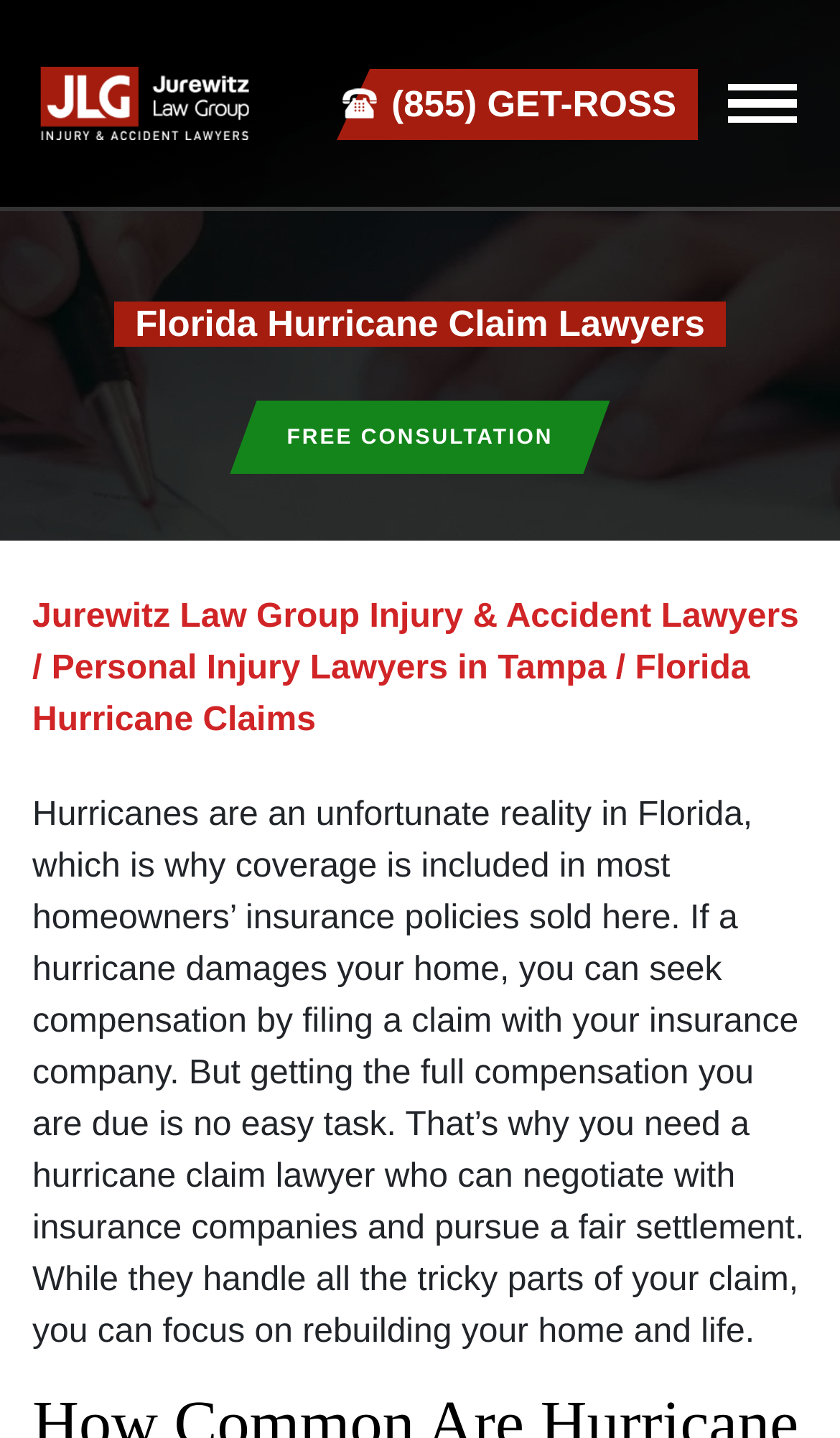What type of lawyers are featured on this webpage?
Identify the answer in the screenshot and reply with a single word or phrase.

Hurricane Claim Lawyers